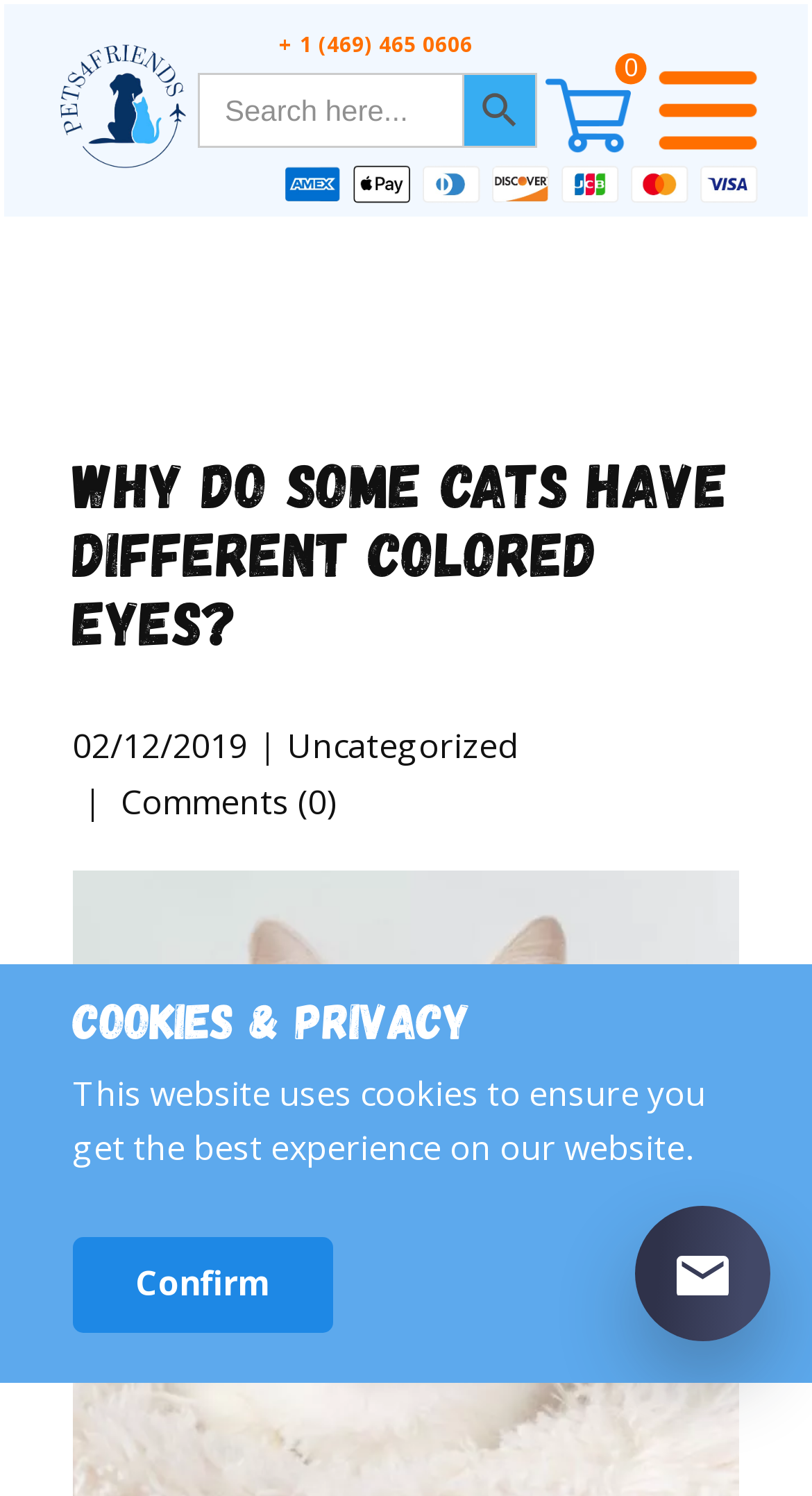Find the bounding box of the element with the following description: "+ 1 (469) 465 0606". The coordinates must be four float numbers between 0 and 1, formatted as [left, top, right, bottom].

[0.344, 0.019, 0.582, 0.041]